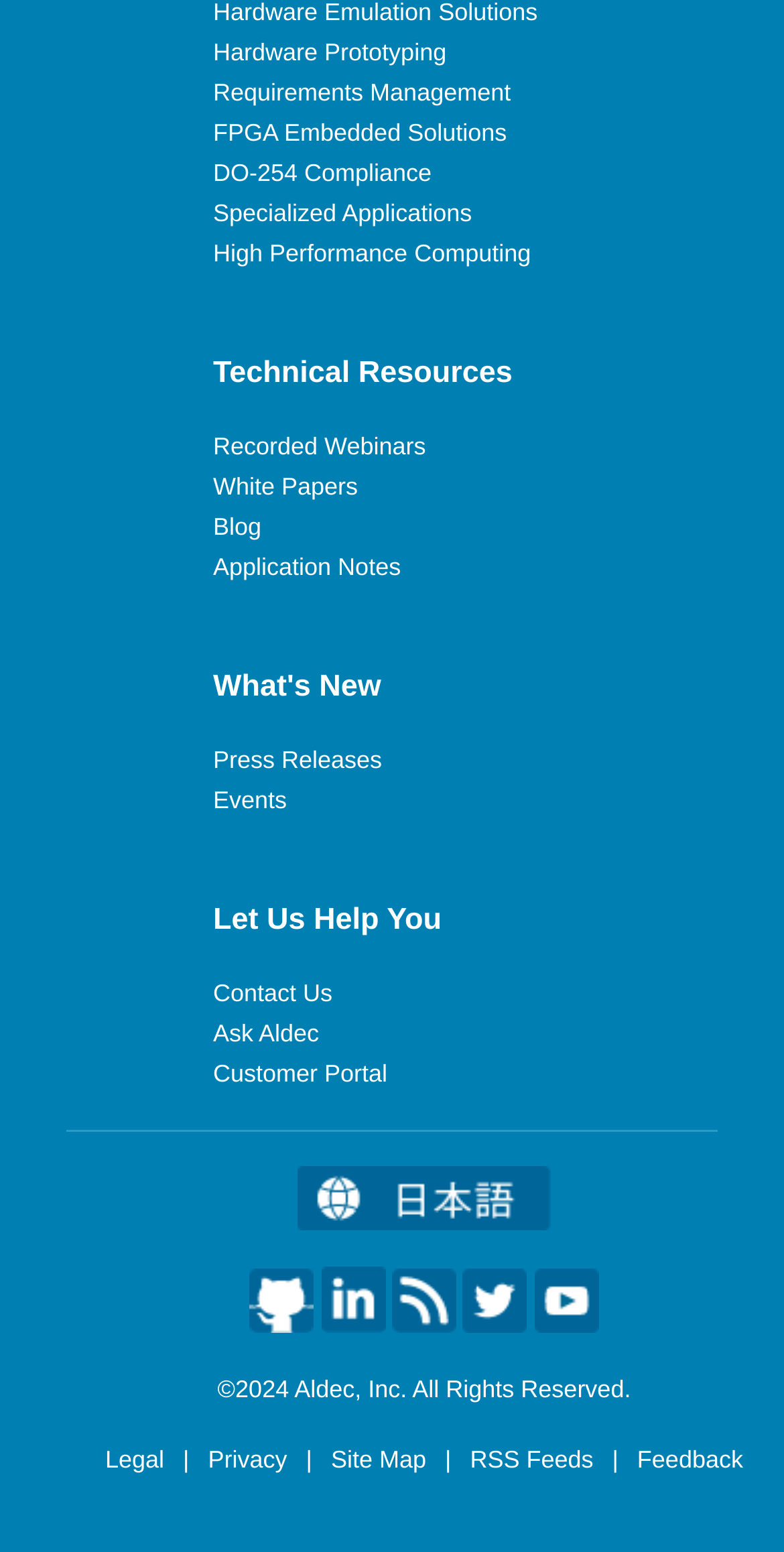Locate the bounding box coordinates of the area where you should click to accomplish the instruction: "Check the Events".

[0.272, 0.506, 0.366, 0.525]